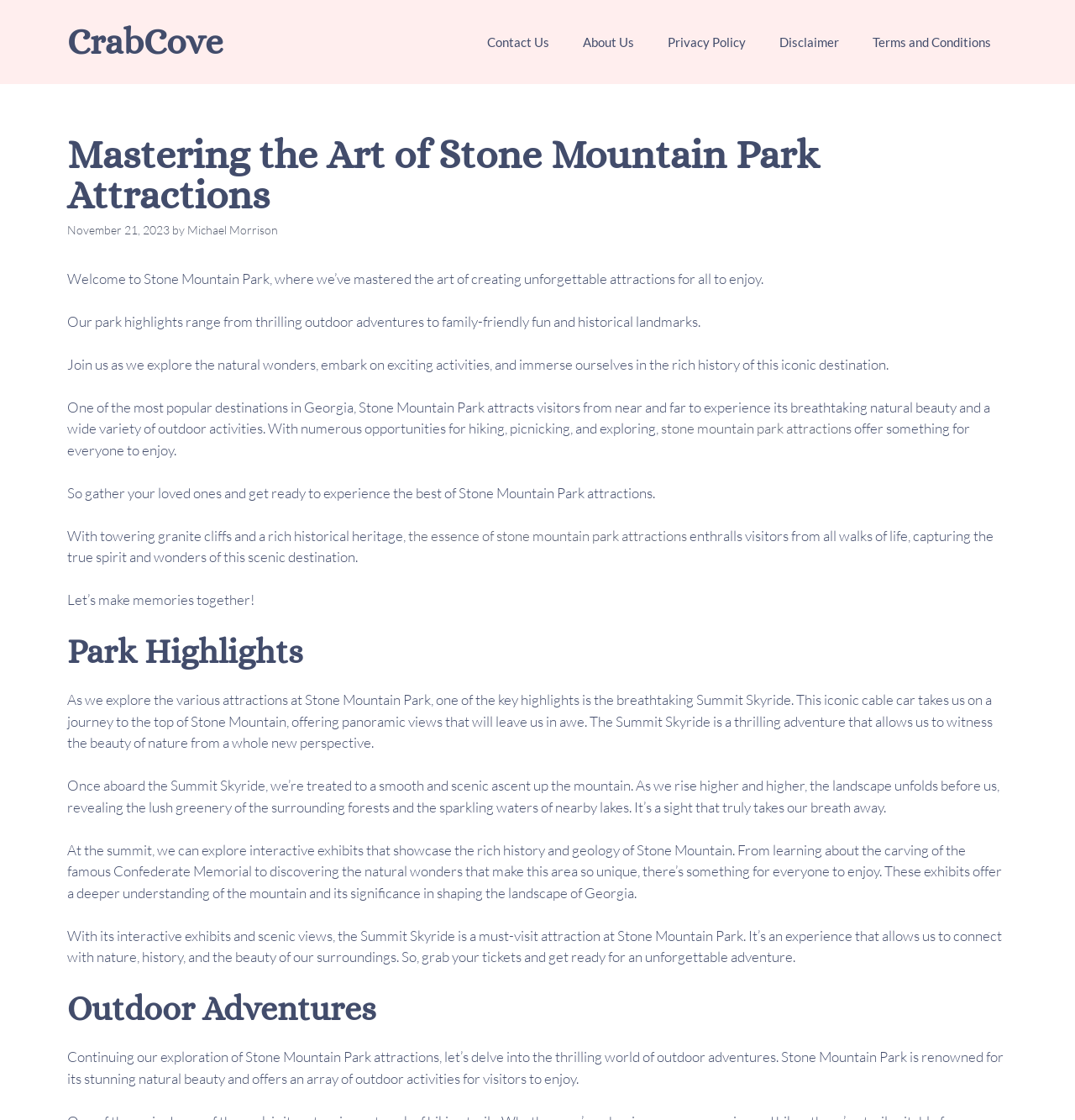Please answer the following question using a single word or phrase: 
What is the name of the park?

Stone Mountain Park